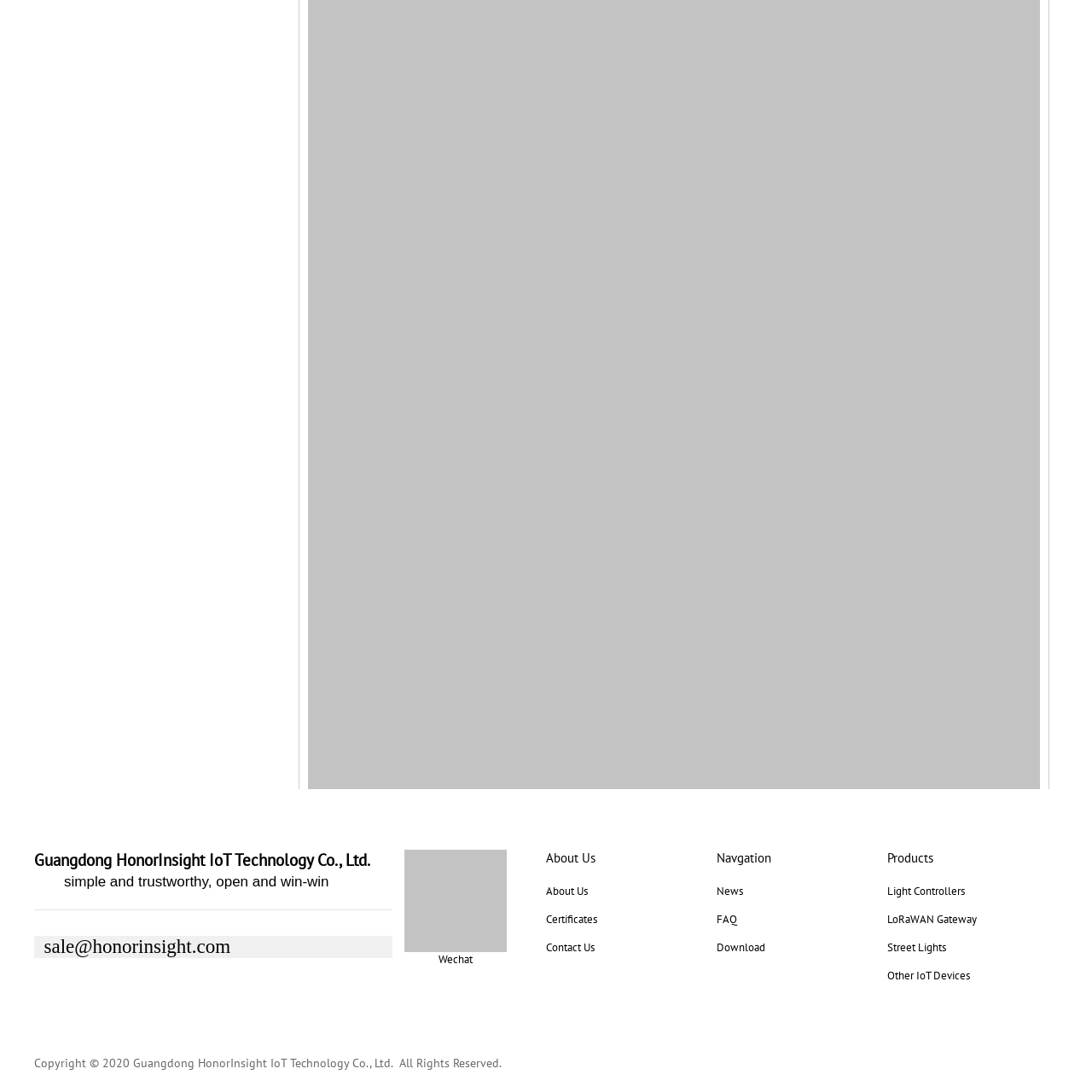Explain what is happening in the image inside the red outline in great detail.

The image displays a QR code associated with Wechat, intended for the Guangdong HonorInsight IoT Technology Co., Ltd. This company is positioned as a provider of reliable Internet of Things (IoT) solutions, emphasizing concepts of simplicity and trustworthiness in its approach to technology. The QR code allows users to easily connect with the company's Wechat account, enabling seamless communication and access to their services. The surrounding text highlights the company's commitment to fostering open, mutually beneficial relationships with clients and partners.